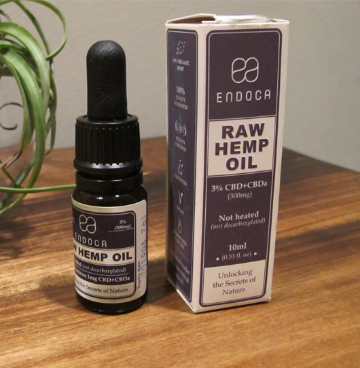Present a detailed portrayal of the image.

The image features a bottle of Endoca Raw Hemp Oil, prominently displayed alongside its packaging. The bottle, which has a dropper top for easy administration, is labeled with "3% CBD+CBDA (300mg)" and highlights that it is "Not heated (not decarboxylated)." The sleek design of the bottle emphasizes its premium quality, aligning with Endoca's commitment to natural solutions. The backdrop consists of a wooden surface, adding a warm, organic feel, while a small green plant in the background suggests a connection to nature and holistic health. This product is indicative of Endoca's mission to harness the benefits of hemp and promote wellness through natural remedies.